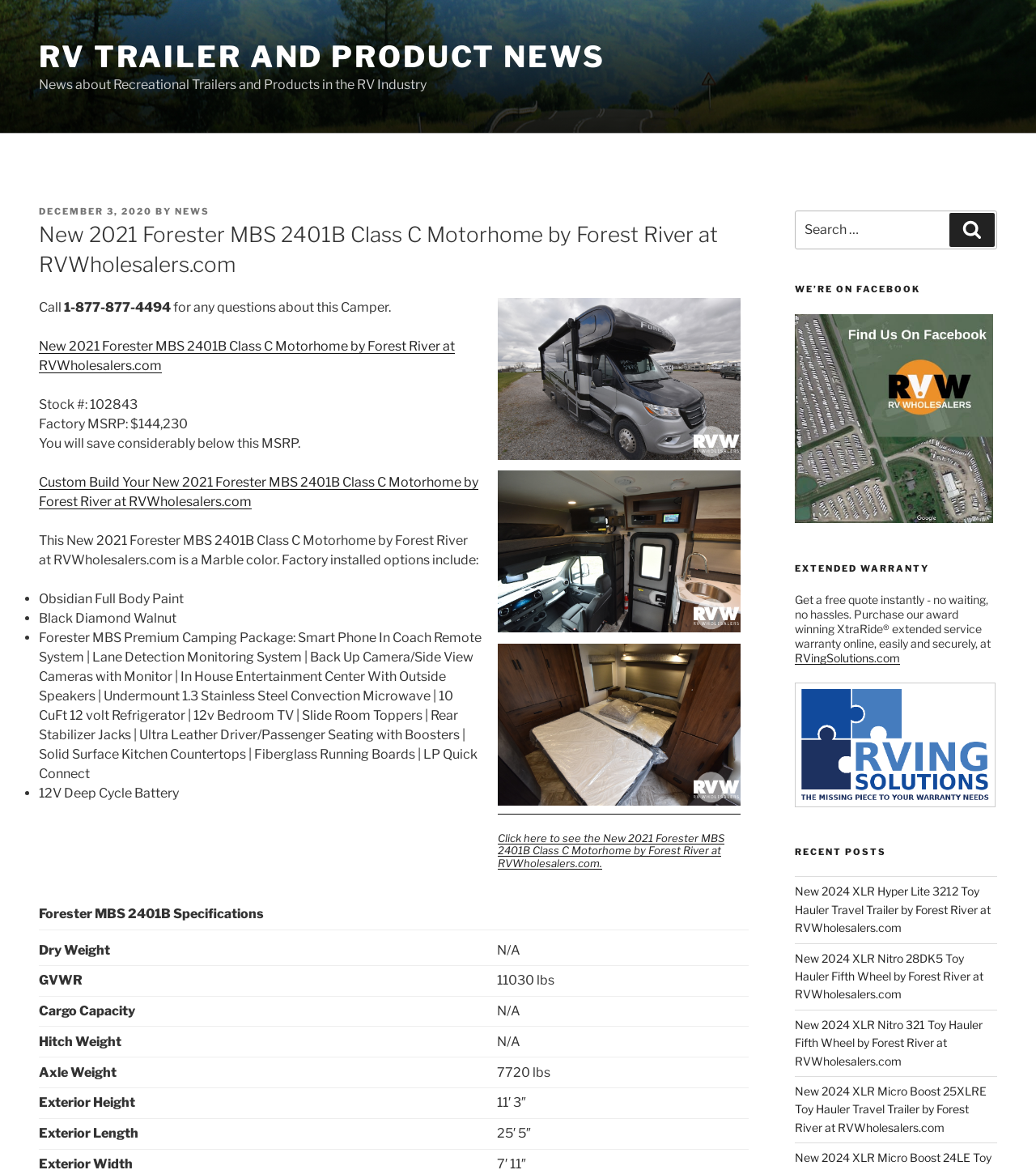Determine the bounding box coordinates of the element's region needed to click to follow the instruction: "Call 1-877-877-4494 for any questions about this Camper". Provide these coordinates as four float numbers between 0 and 1, formatted as [left, top, right, bottom].

[0.062, 0.256, 0.165, 0.269]